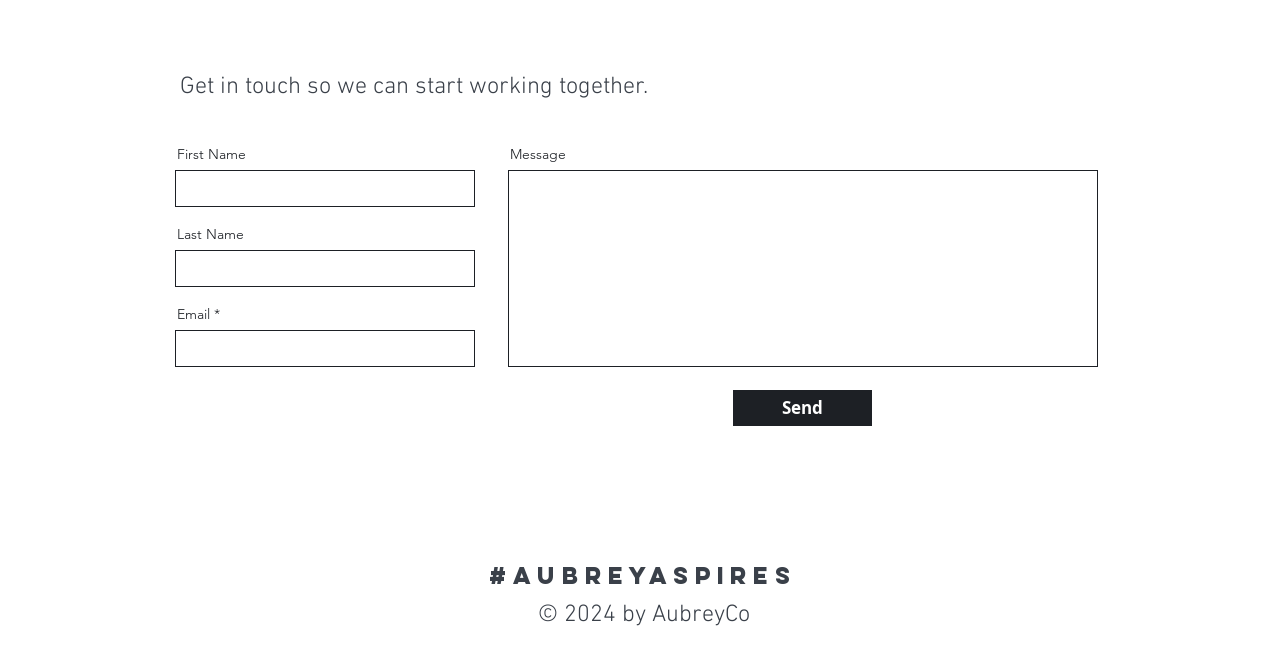Analyze the image and provide a detailed answer to the question: How many text fields are in the form?

The form contains four text fields: First Name, Last Name, Email, and Message.